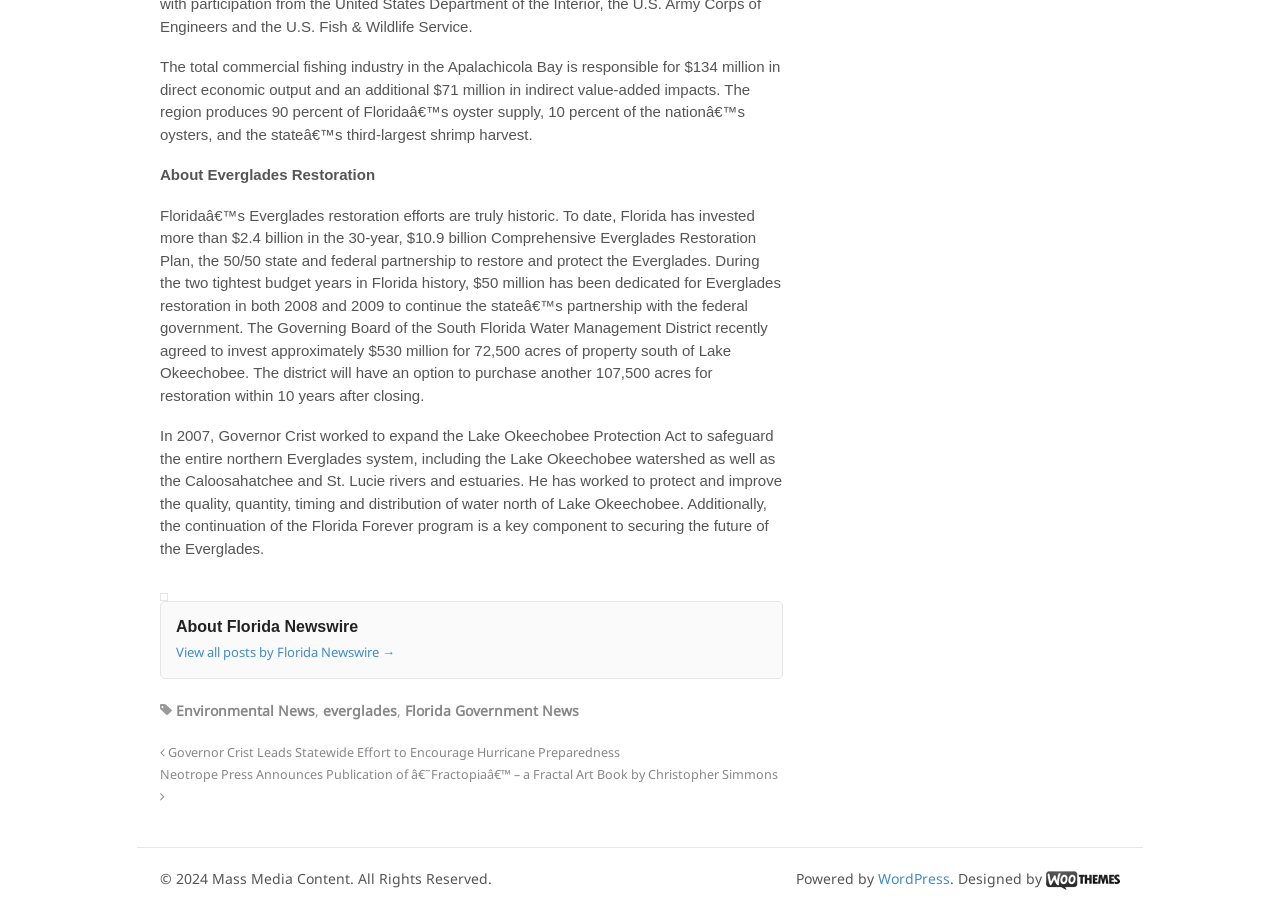Can you find the bounding box coordinates of the area I should click to execute the following instruction: "Click the 'HOME' link"?

None